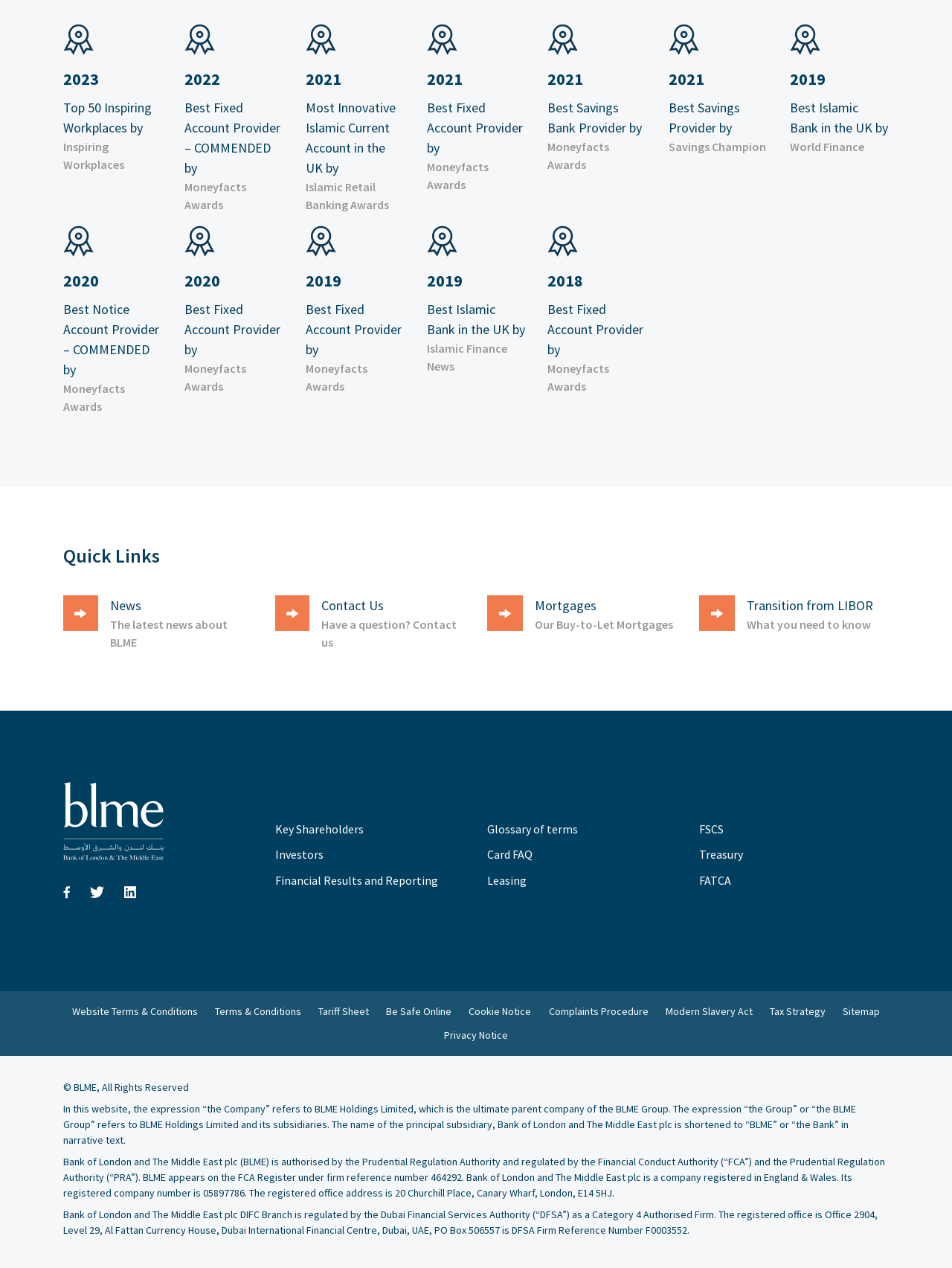Determine the bounding box coordinates of the element's region needed to click to follow the instruction: "Visit Key Shareholders". Provide these coordinates as four float numbers between 0 and 1, formatted as [left, top, right, bottom].

[0.289, 0.648, 0.382, 0.659]